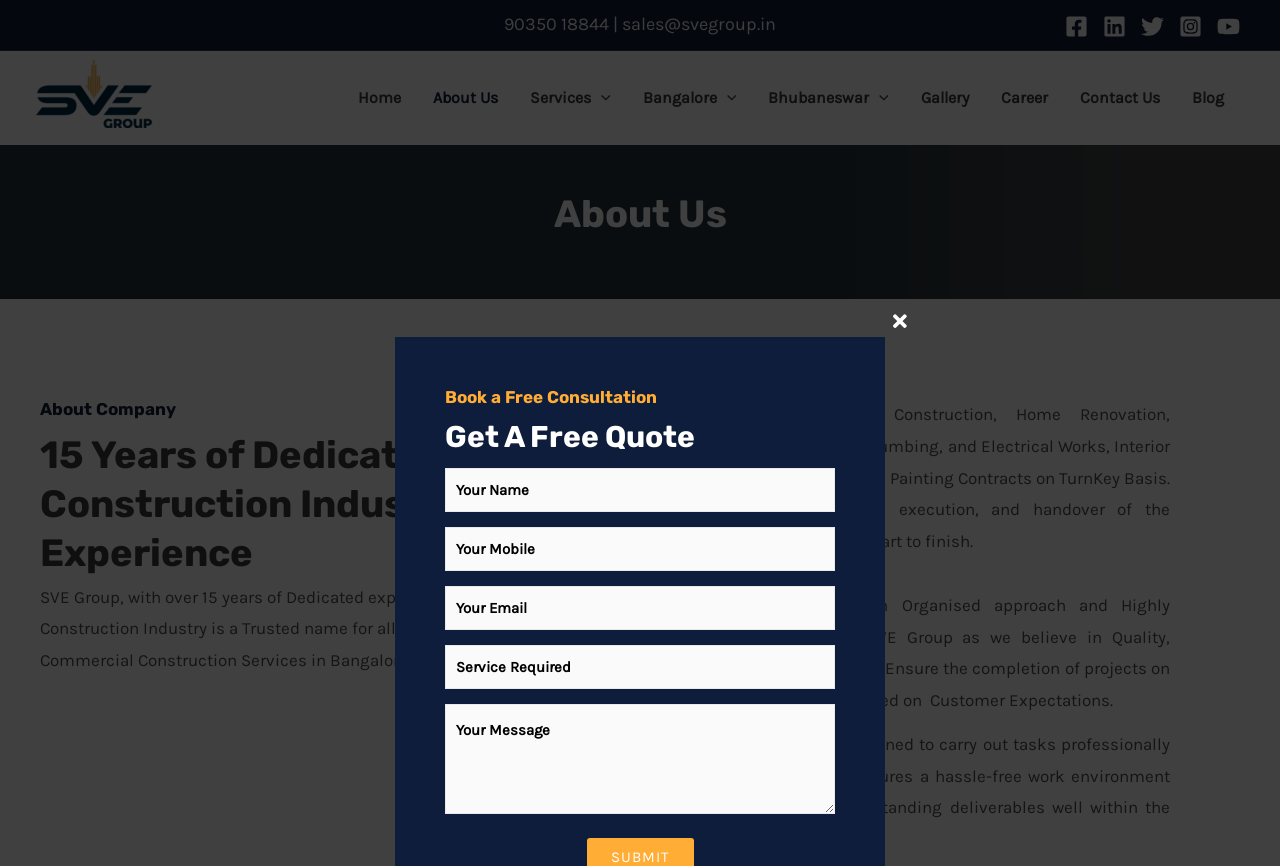Specify the bounding box coordinates for the region that must be clicked to perform the given instruction: "Explore the link about vacant land".

None